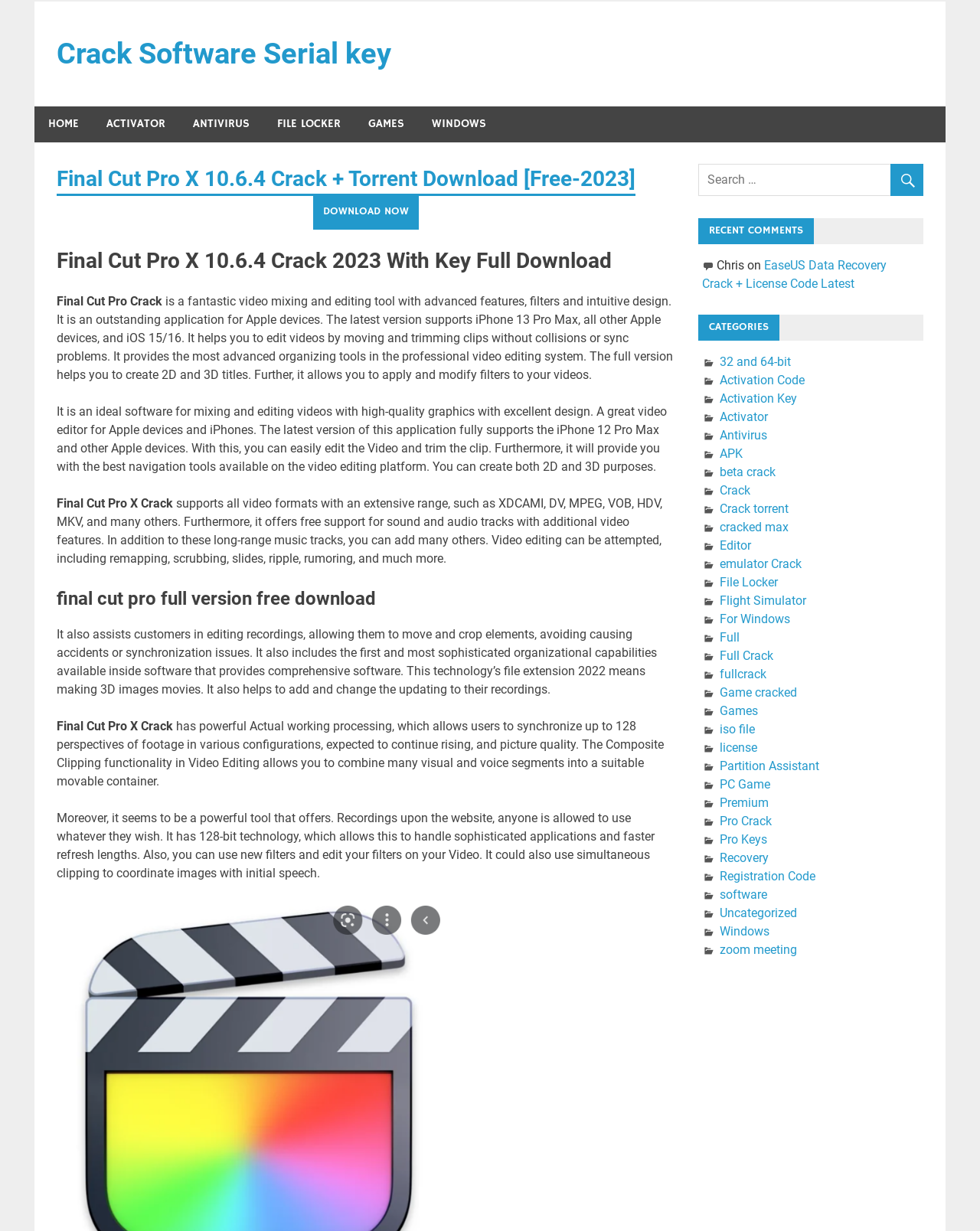What is the main topic of this webpage?
Based on the image, give a concise answer in the form of a single word or short phrase.

Final Cut Pro X Crack